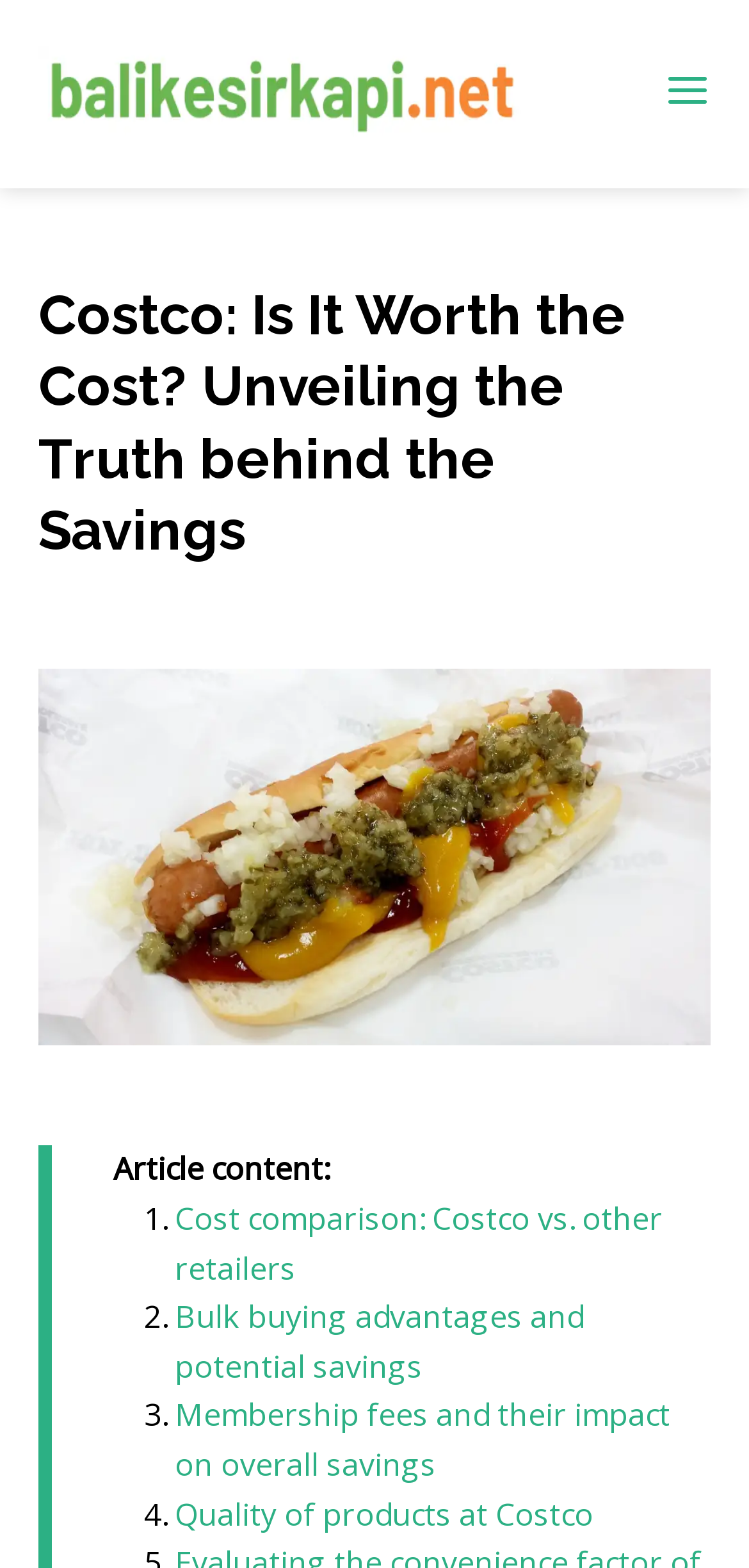Write an extensive caption that covers every aspect of the webpage.

The webpage is about evaluating the worthiness of Costco membership for one's home. At the top-left corner, there is a link to "balikesirkapi.net" accompanied by a small image. On the top-right corner, there is a button with an image. 

Below these elements, the main title "Costco: Is It Worth the Cost? Unveiling the Truth behind the Savings" is prominently displayed. Next to the title, there is a large image related to the topic "Is Costco Worth It". 

The main content of the article is divided into four sections, each marked with a numbered list marker (1, 2, 3, and 4). The sections are titled "Cost comparison: Costco vs. other retailers", "Bulk buying advantages and potential savings", "Membership fees and their impact on overall savings", and "Quality of products at Costco", respectively. Each section is a link that likely leads to more detailed information.